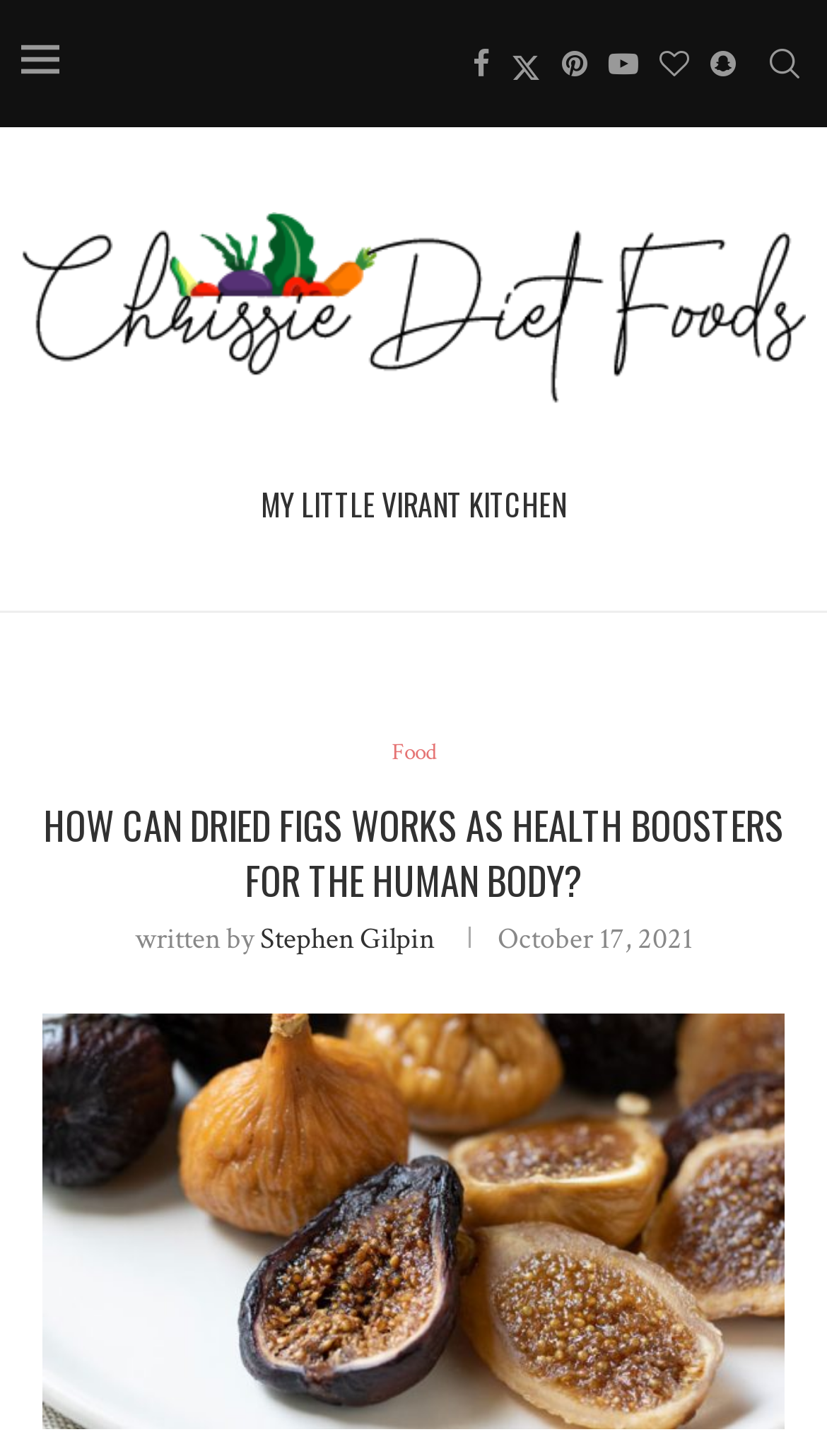Can you identify the bounding box coordinates of the clickable region needed to carry out this instruction: 'Toggle navigation'? The coordinates should be four float numbers within the range of 0 to 1, stated as [left, top, right, bottom].

None